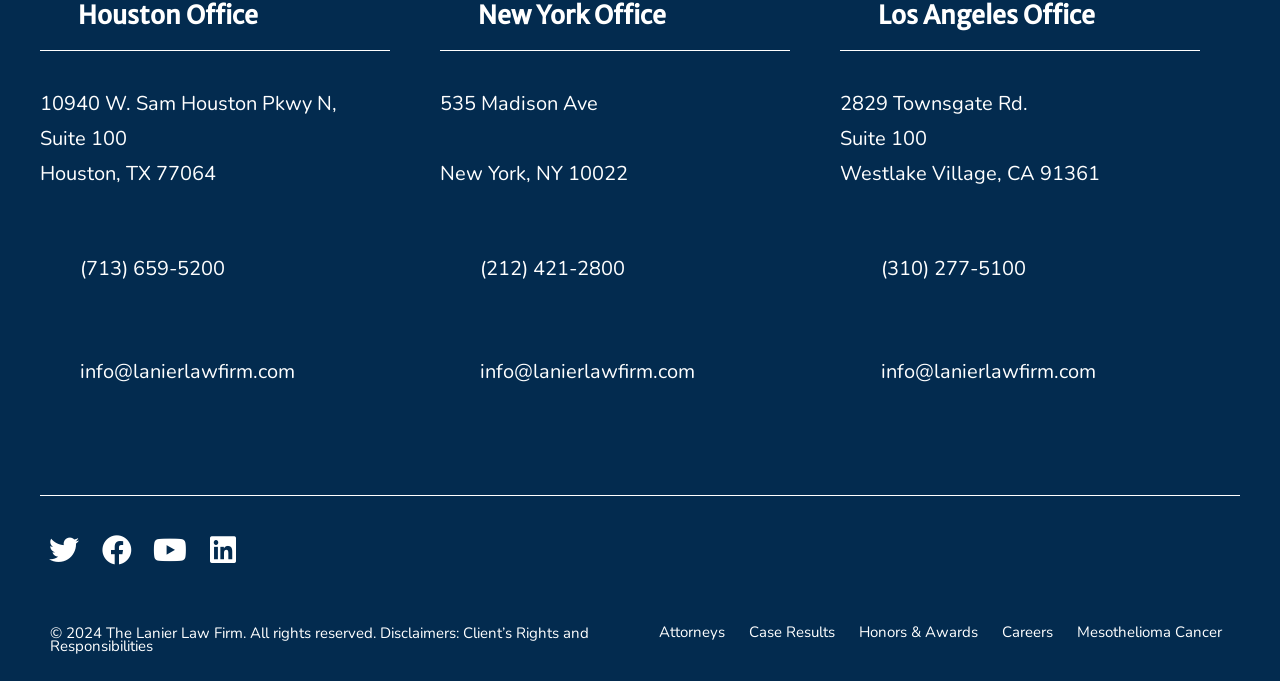Highlight the bounding box coordinates of the element you need to click to perform the following instruction: "Call the New York office."

[0.375, 0.374, 0.488, 0.414]